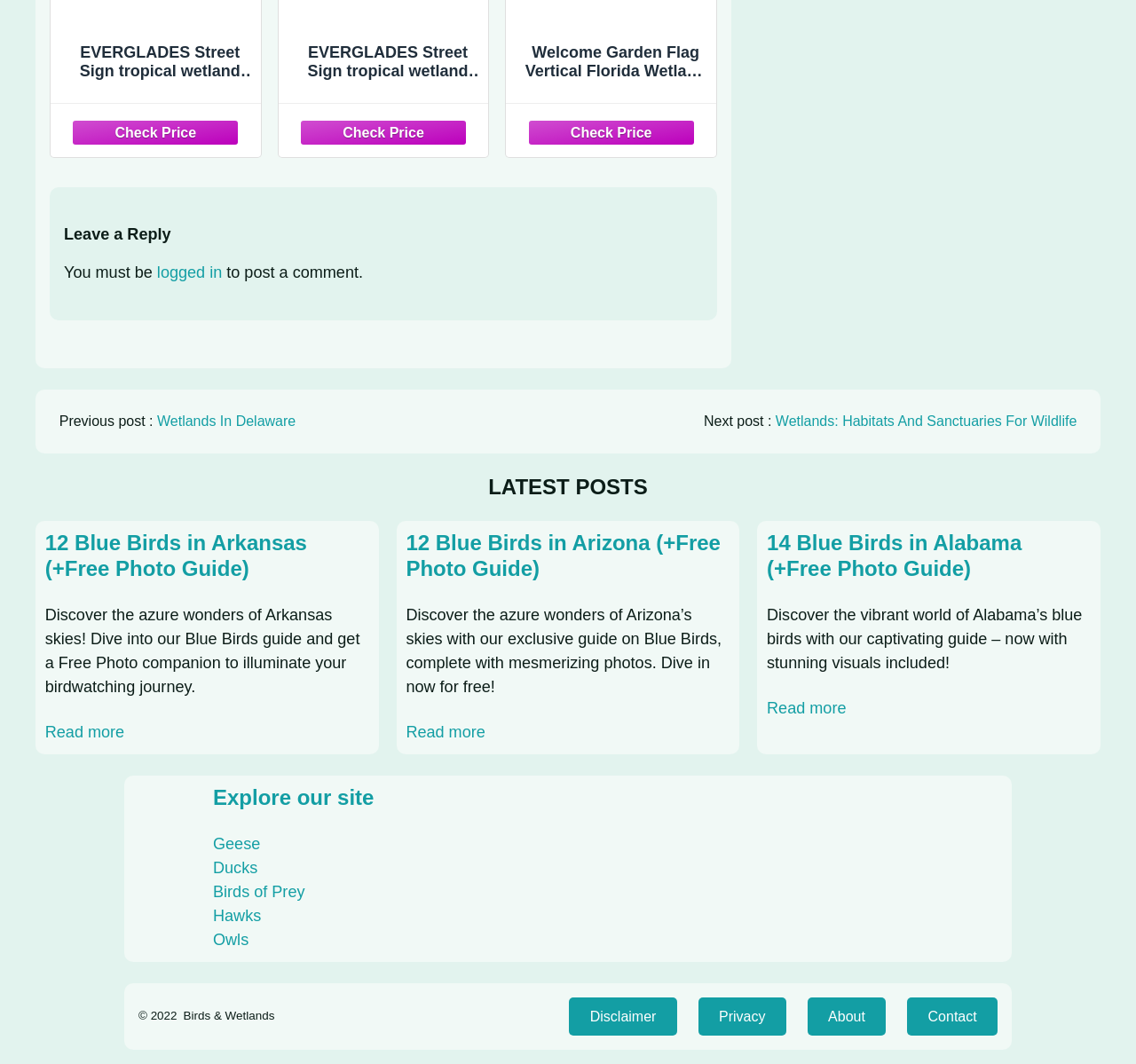Identify the bounding box coordinates of the clickable region required to complete the instruction: "View post about Wetlands In Delaware". The coordinates should be given as four float numbers within the range of 0 and 1, i.e., [left, top, right, bottom].

[0.138, 0.389, 0.26, 0.403]